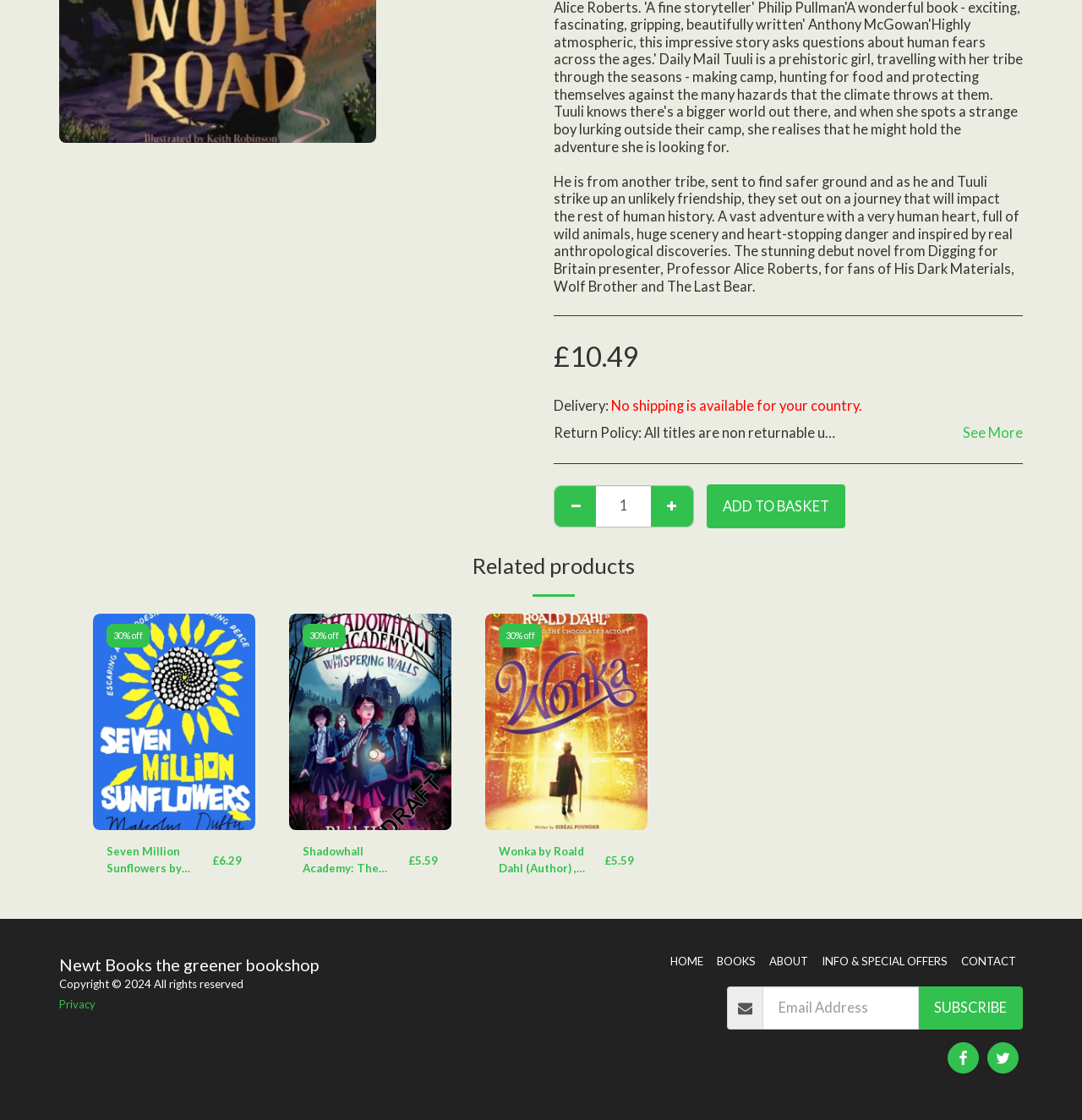Provide the bounding box coordinates of the UI element this sentence describes: "parent_node: SUBSCRIBE name="widget-subscribe-form-email" placeholder="Email Address"".

[0.705, 0.881, 0.849, 0.919]